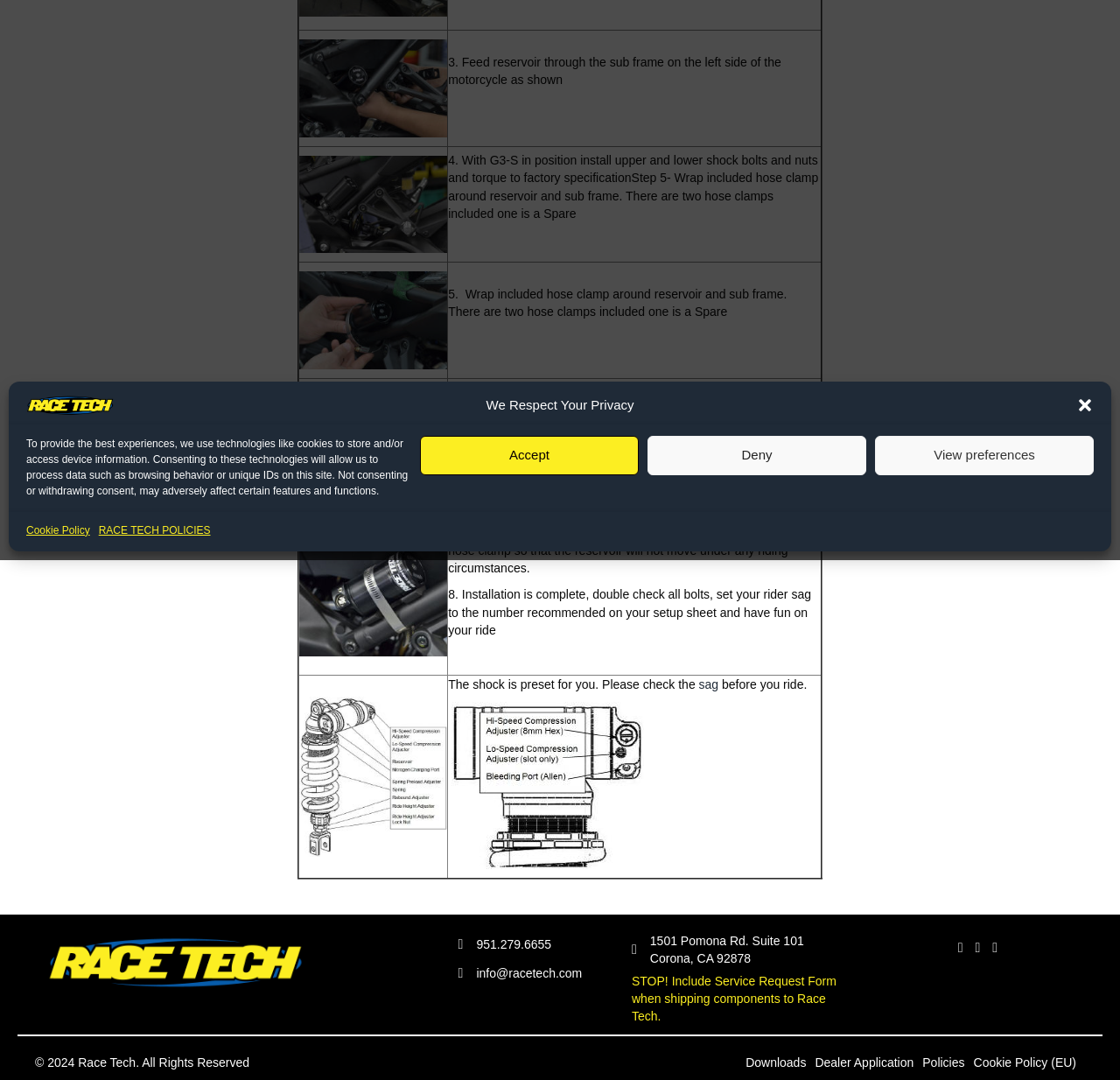Identify the bounding box coordinates for the UI element described by the following text: "alt="RT_E2_Logo" title="RT_E2_Logo"". Provide the coordinates as four float numbers between 0 and 1, in the format [left, top, right, bottom].

[0.039, 0.863, 0.273, 0.919]